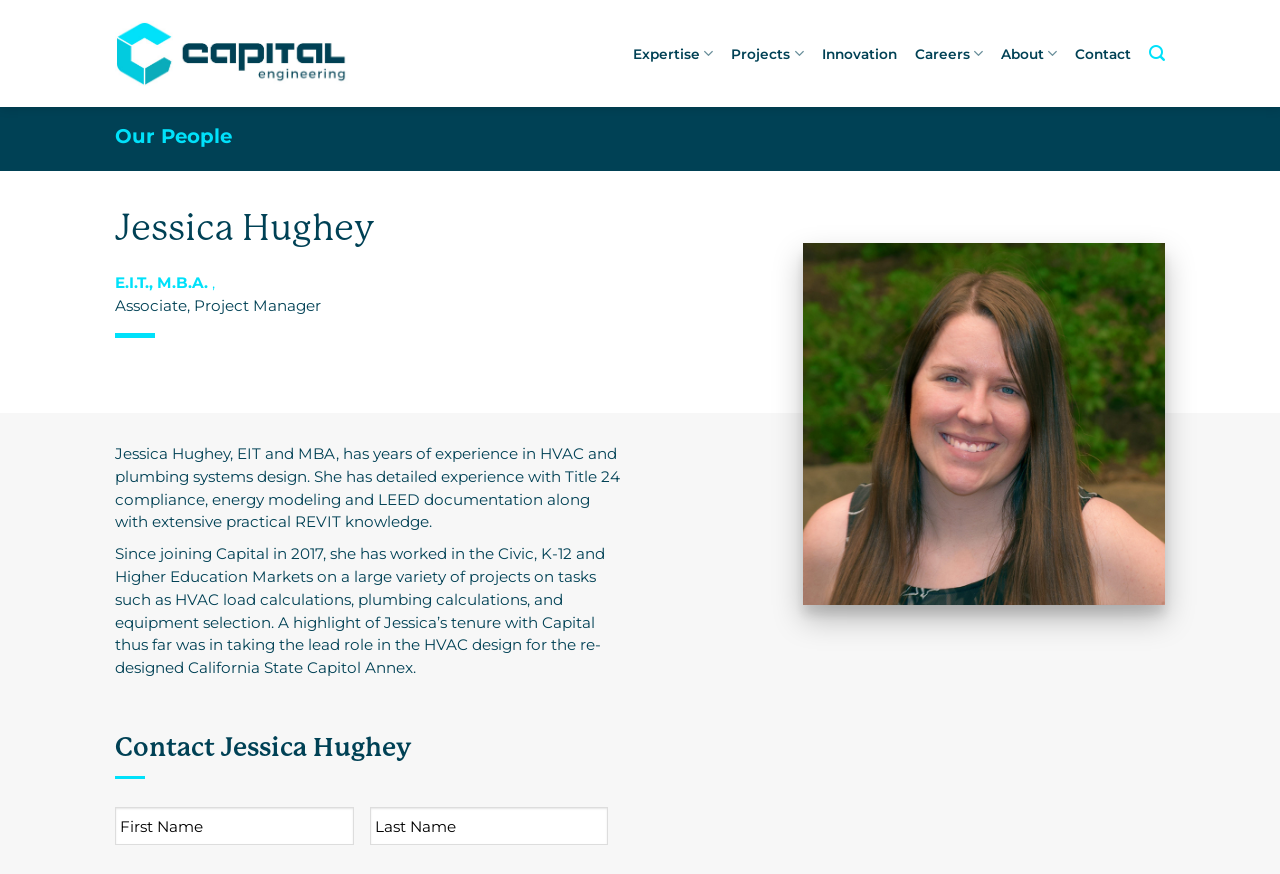Bounding box coordinates are to be given in the format (top-left x, top-left y, bottom-right x, bottom-right y). All values must be floating point numbers between 0 and 1. Provide the bounding box coordinate for the UI element described as: Expertise

[0.495, 0.001, 0.557, 0.122]